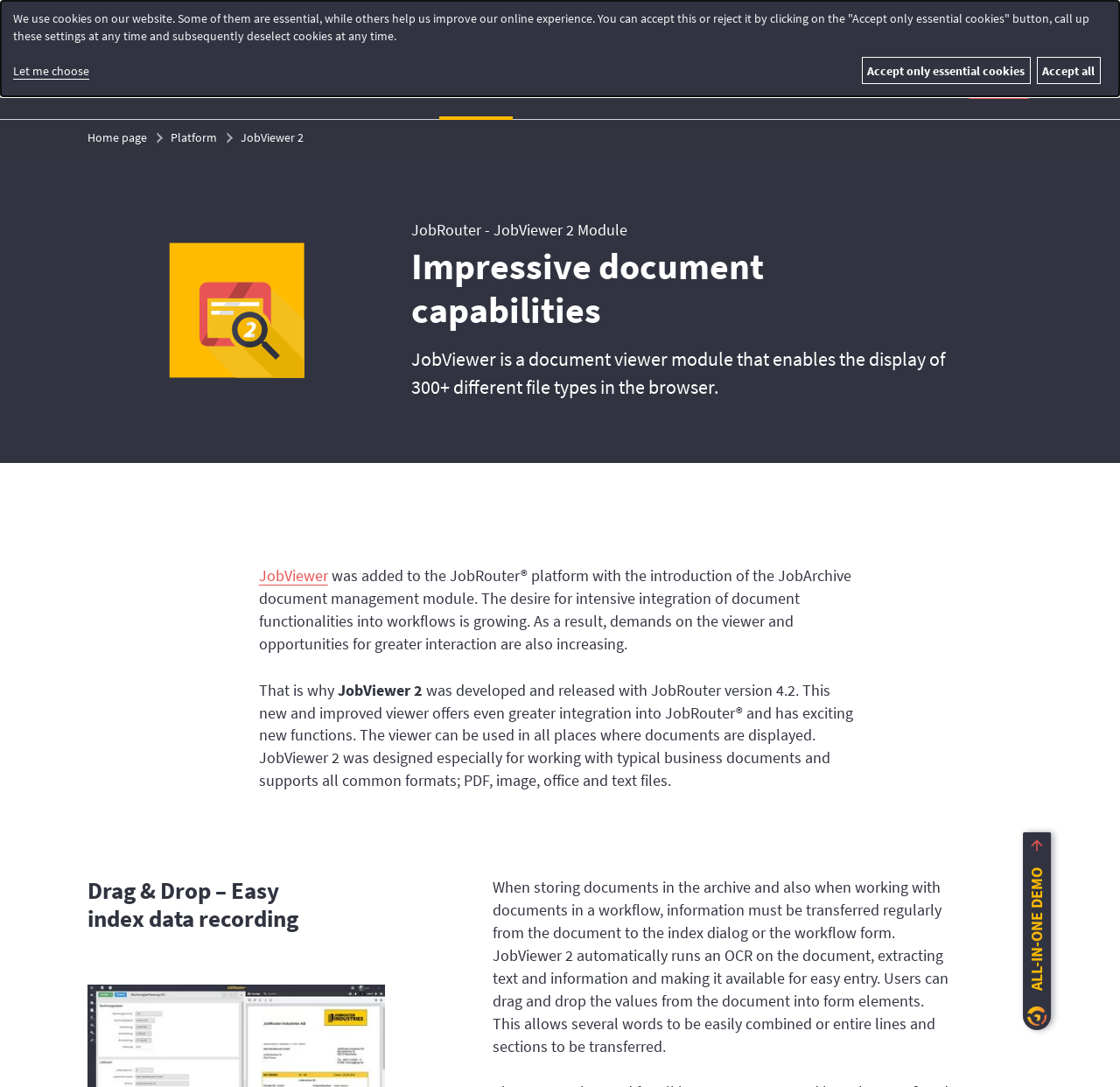What is the name of the demo that can be accessed from the webpage?
Look at the image and answer with only one word or phrase.

ALL-IN-ONE DEMO